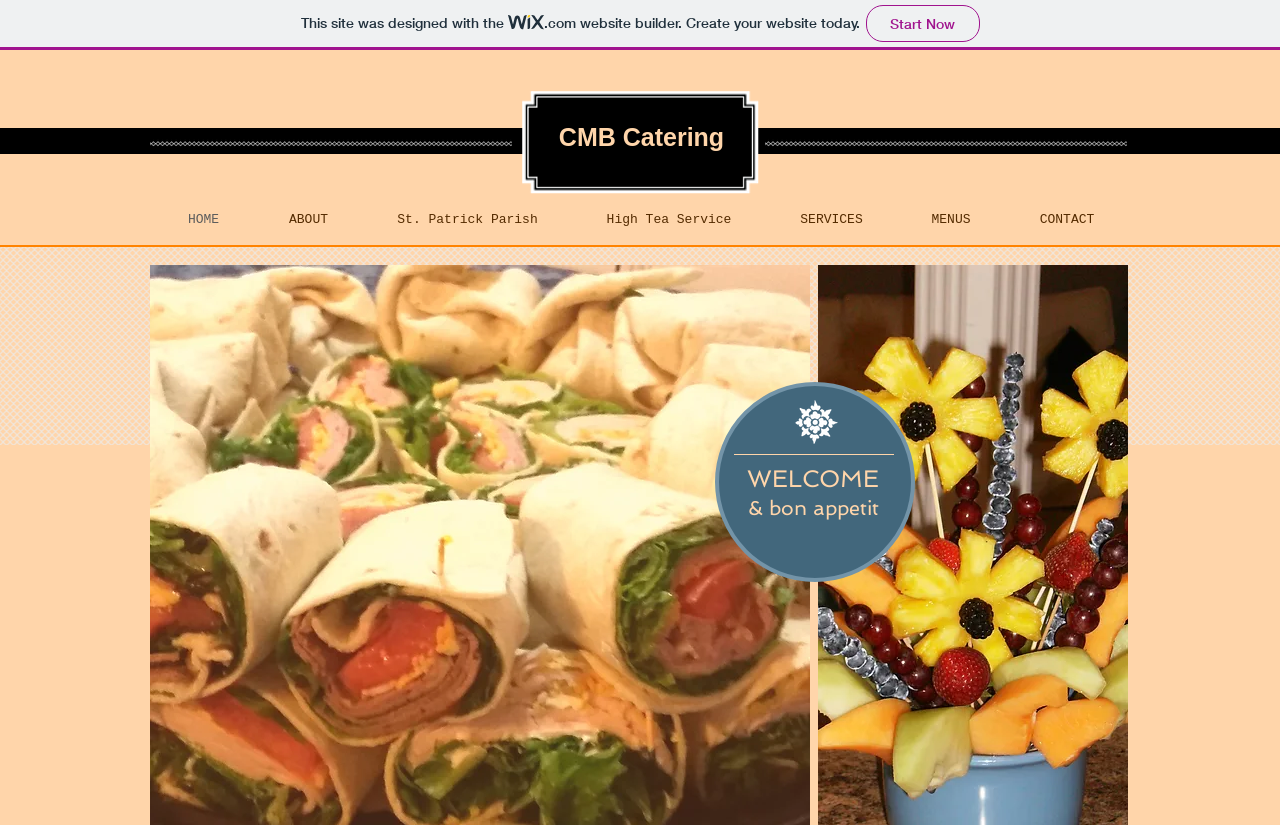Please determine the bounding box coordinates of the section I need to click to accomplish this instruction: "go to the home page".

[0.12, 0.248, 0.198, 0.285]